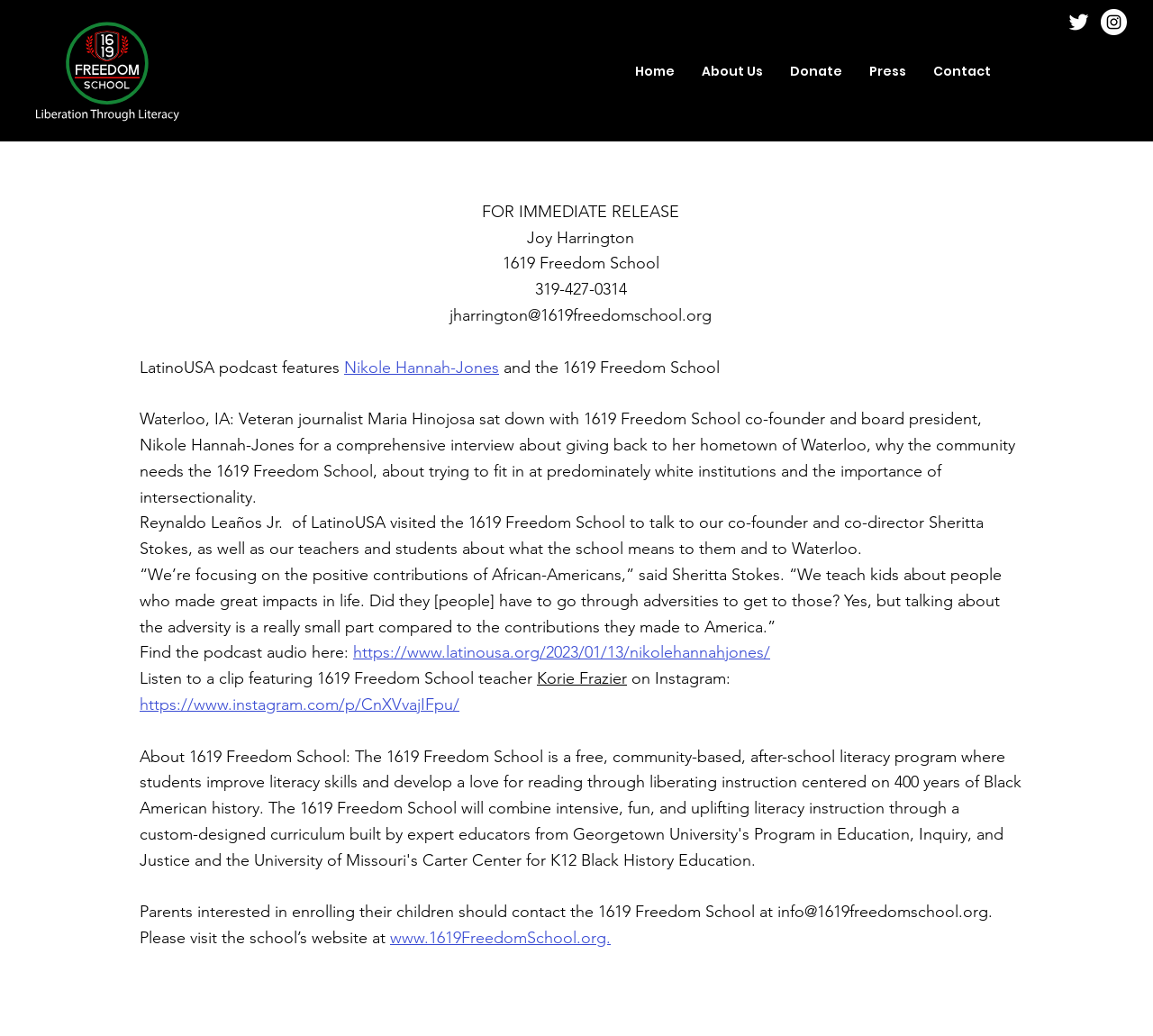Please answer the following question using a single word or phrase: 
What is the contact email for parents interested in enrolling their children?

info@1619freedomschool.org